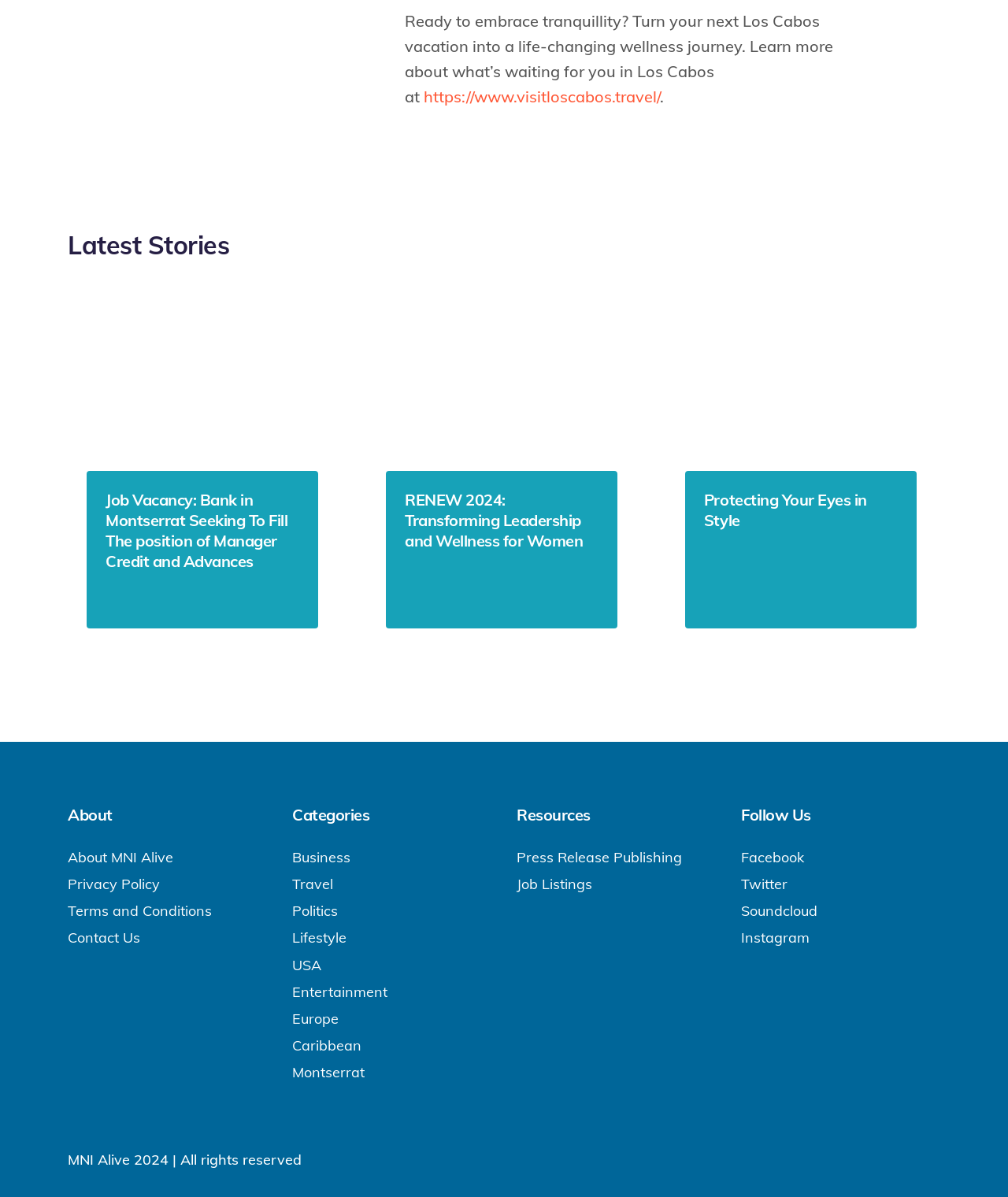Locate the bounding box coordinates of the element I should click to achieve the following instruction: "Learn more about Los Cabos".

[0.42, 0.073, 0.654, 0.089]